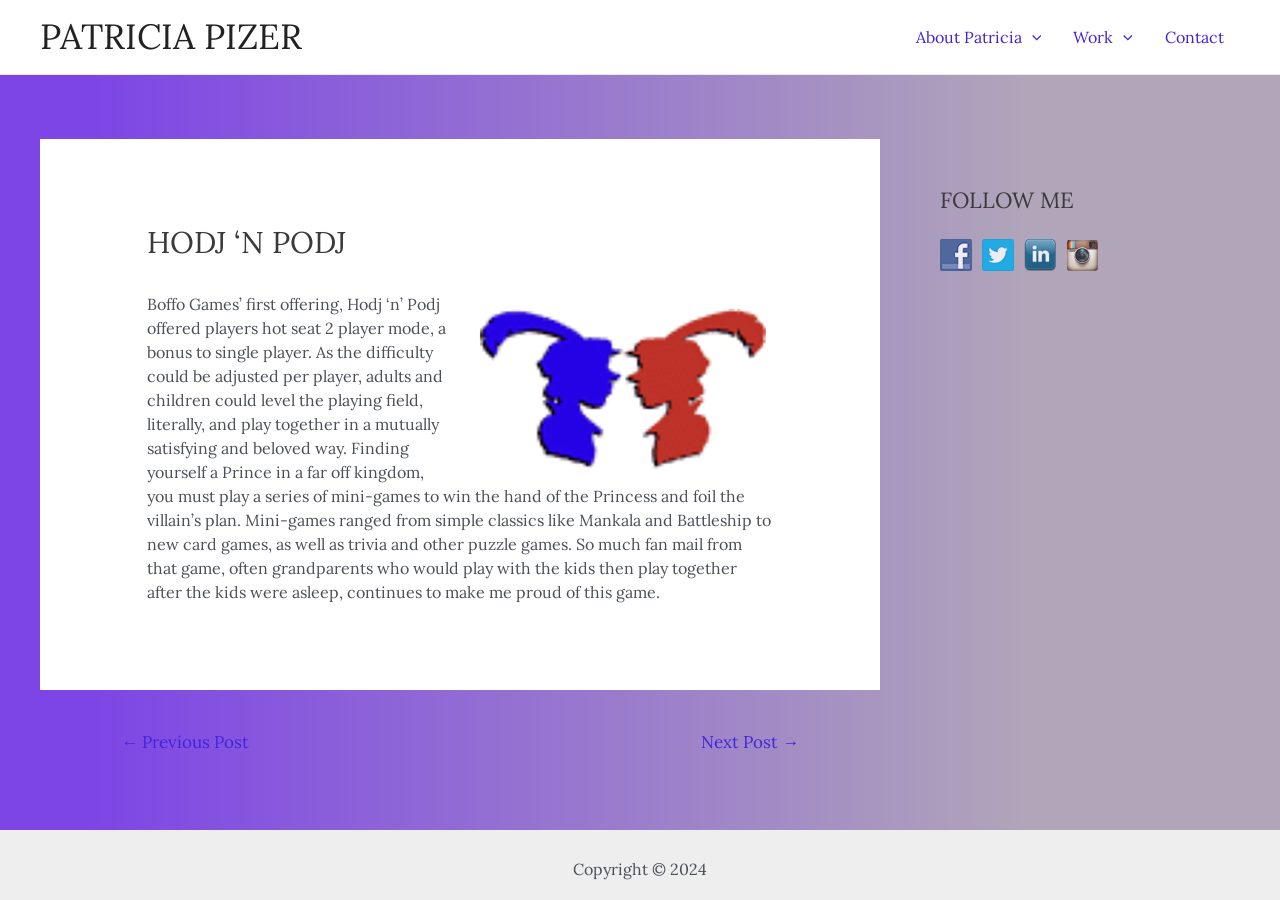Use a single word or phrase to answer this question: 
What is the purpose of the mini-games in Hodj ‘n Podj?

To win the hand of the Princess